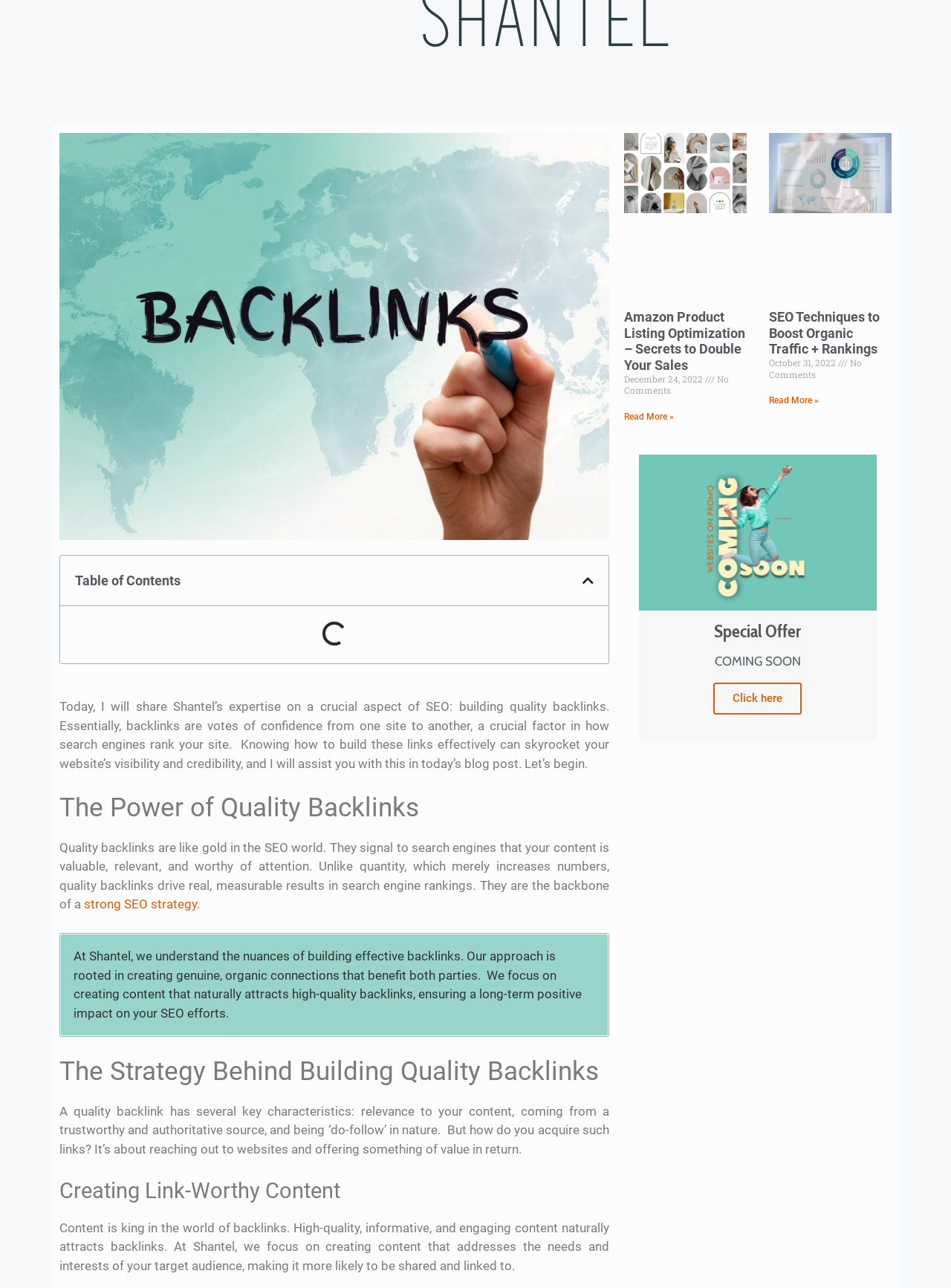Given the element description "Read More »", identify the bounding box of the corresponding UI element.

[0.809, 0.307, 0.861, 0.315]